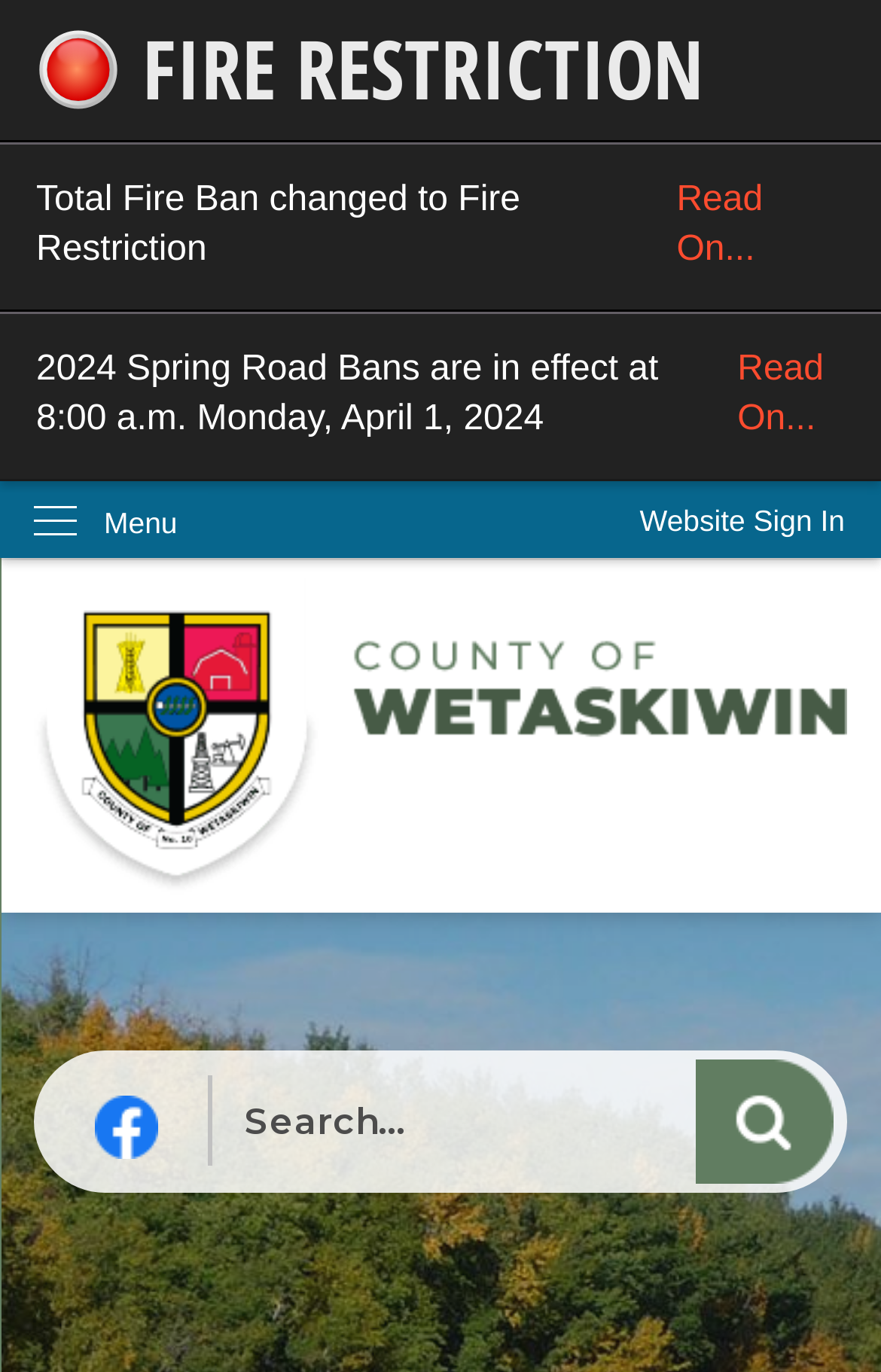What is the purpose of the 'Search' region?
Provide a concise answer using a single word or phrase based on the image.

To search the website